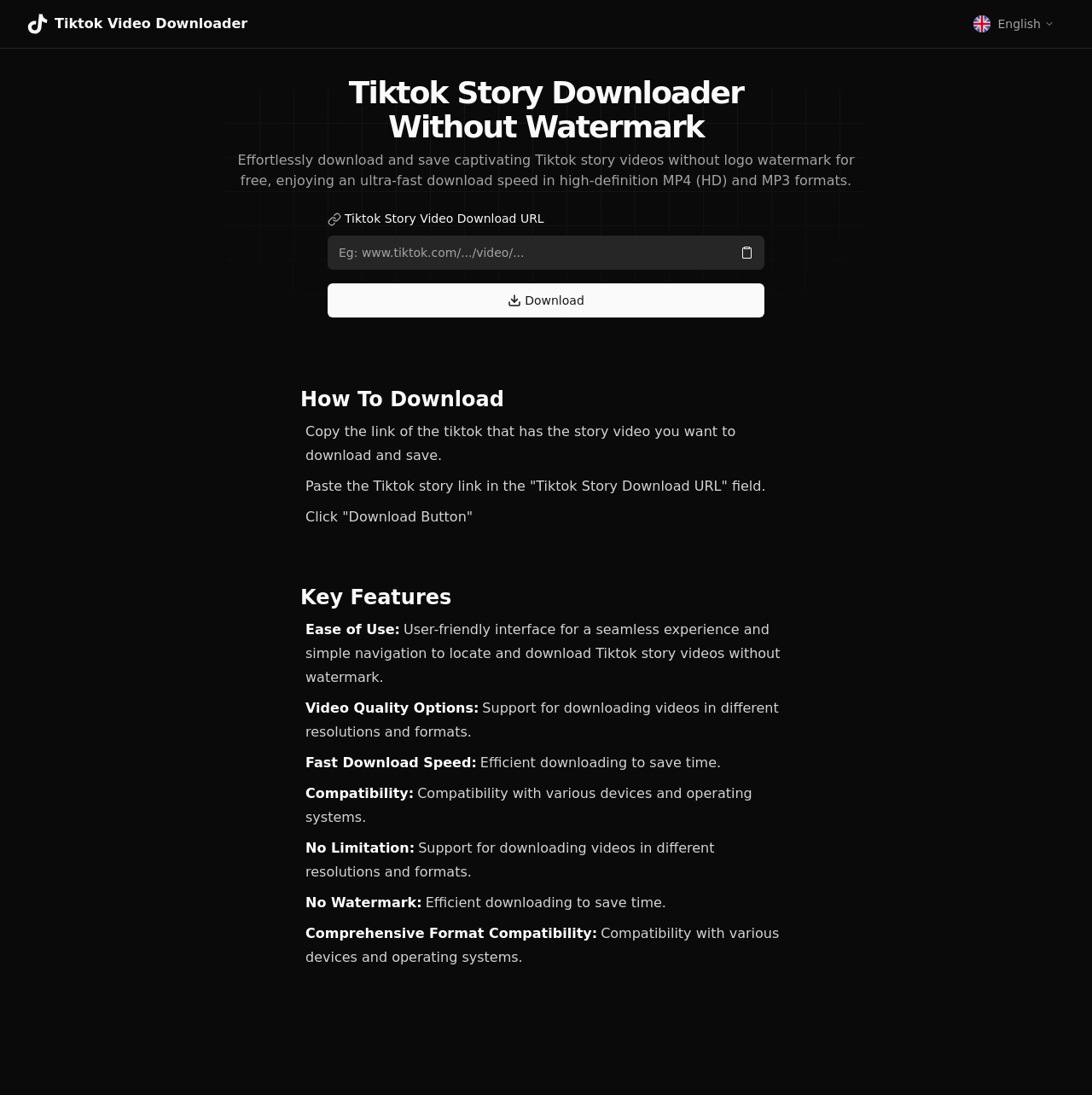Using the elements shown in the image, answer the question comprehensively: What is the purpose of this webpage?

Based on the webpage's content, it appears that the primary function of this webpage is to allow users to download Tiktok story videos without watermarks in various formats, including MP4 and MP3, with a fast download speed.